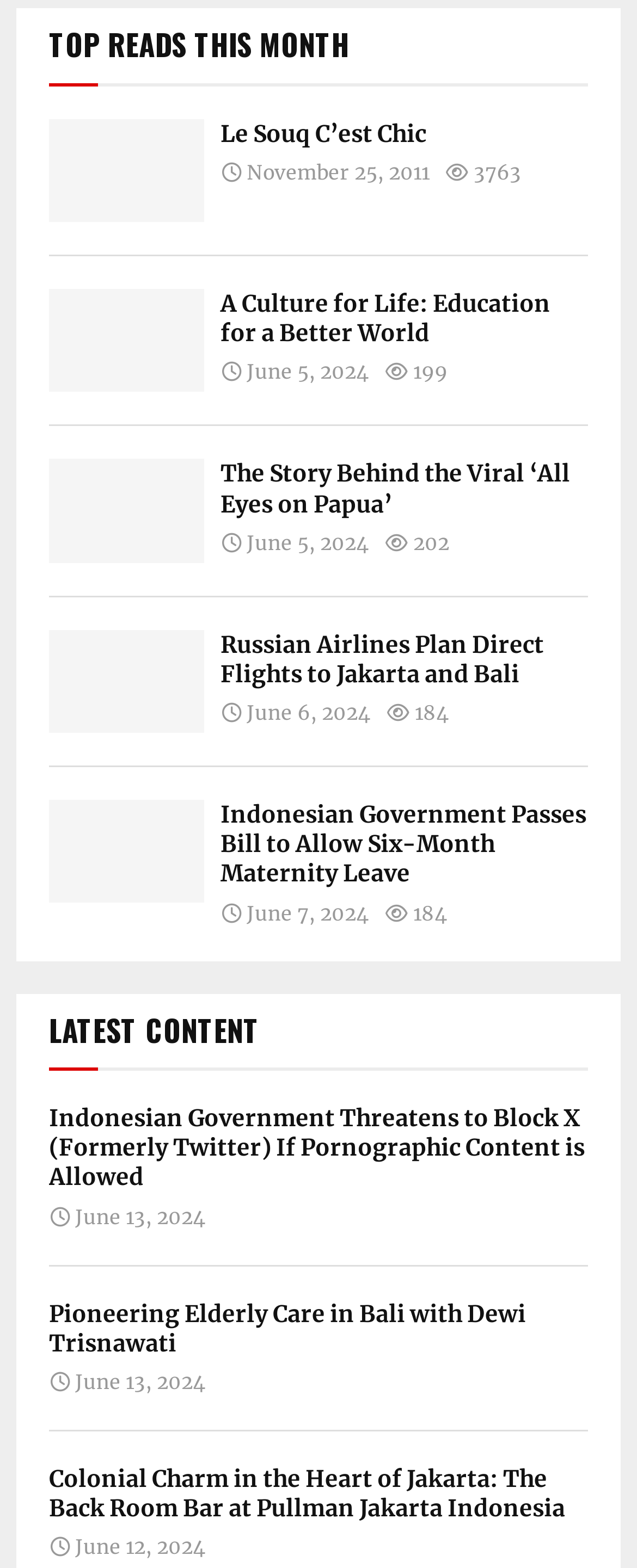What is the date of the article 'A Culture for Life: Education for a Better World'?
Use the information from the screenshot to give a comprehensive response to the question.

The date of the article 'A Culture for Life: Education for a Better World' is June 5, 2024, which is indicated by the time element with the text 'June 5, 2024' below the heading of the article.